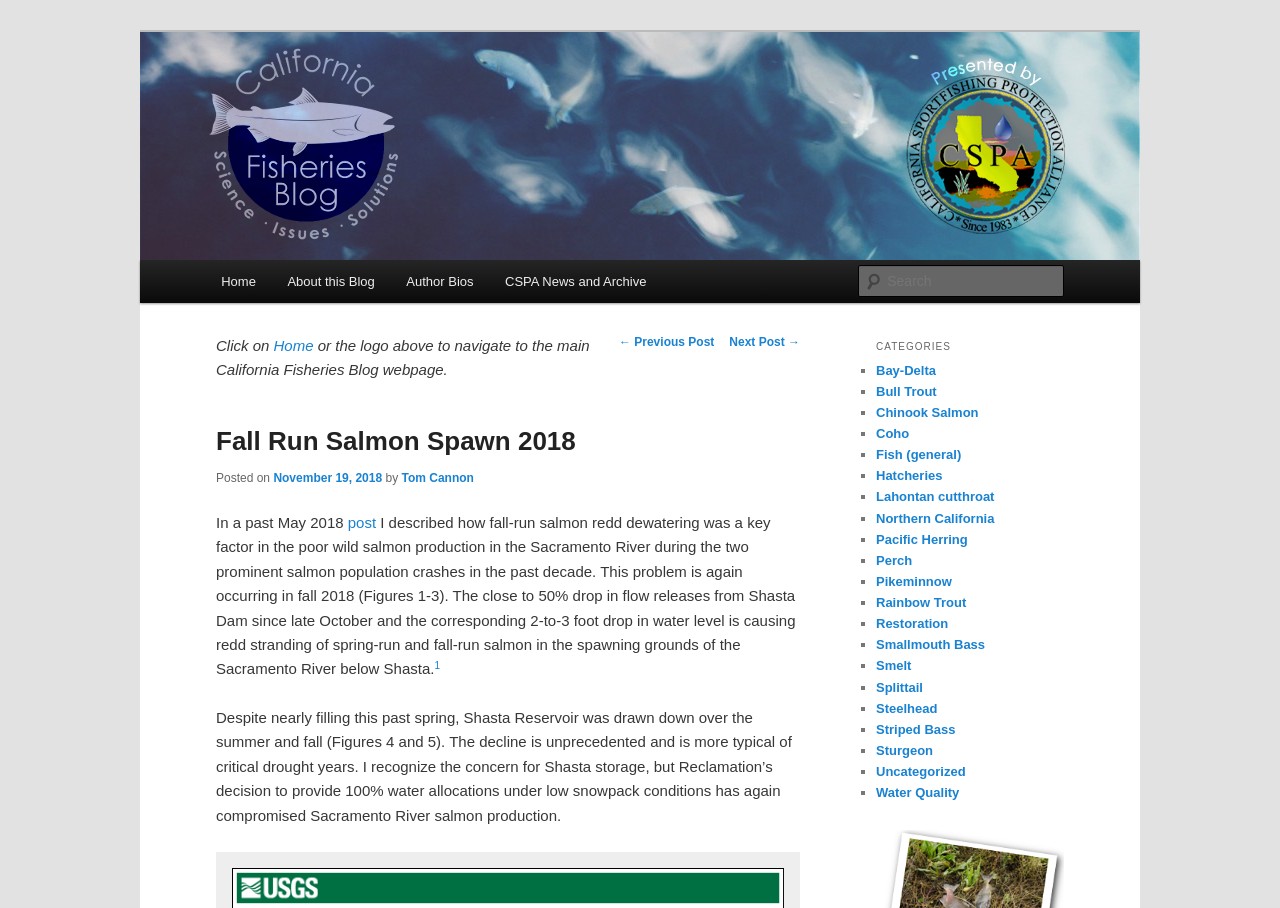Could you specify the bounding box coordinates for the clickable section to complete the following instruction: "View posts in the Bay-Delta category"?

[0.684, 0.399, 0.731, 0.416]